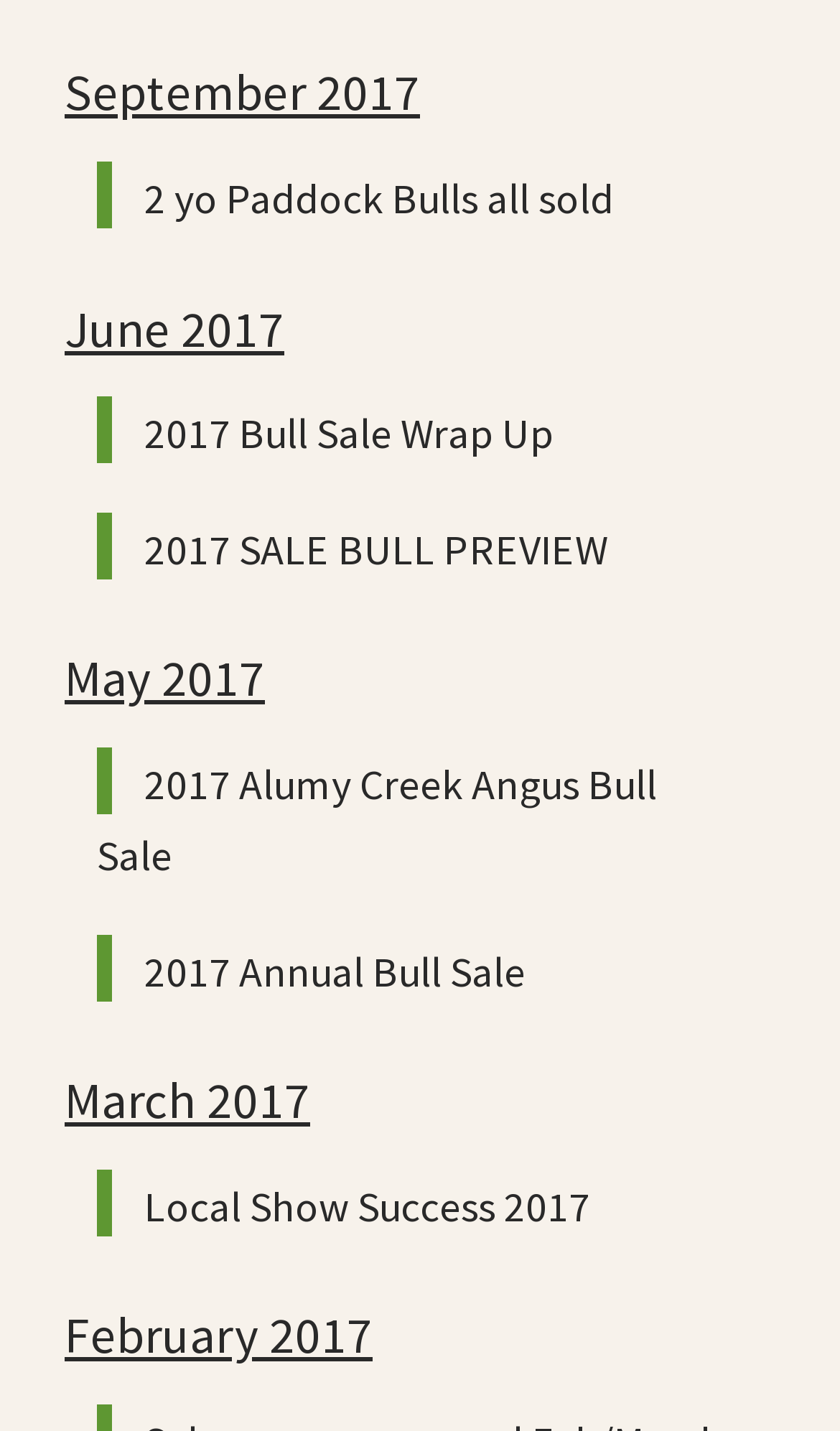Given the element description 2017 Bull Sale Wrap Up, predict the bounding box coordinates for the UI element in the webpage screenshot. The format should be (top-left x, top-left y, bottom-right x, bottom-right y), and the values should be between 0 and 1.

[0.115, 0.278, 0.685, 0.324]